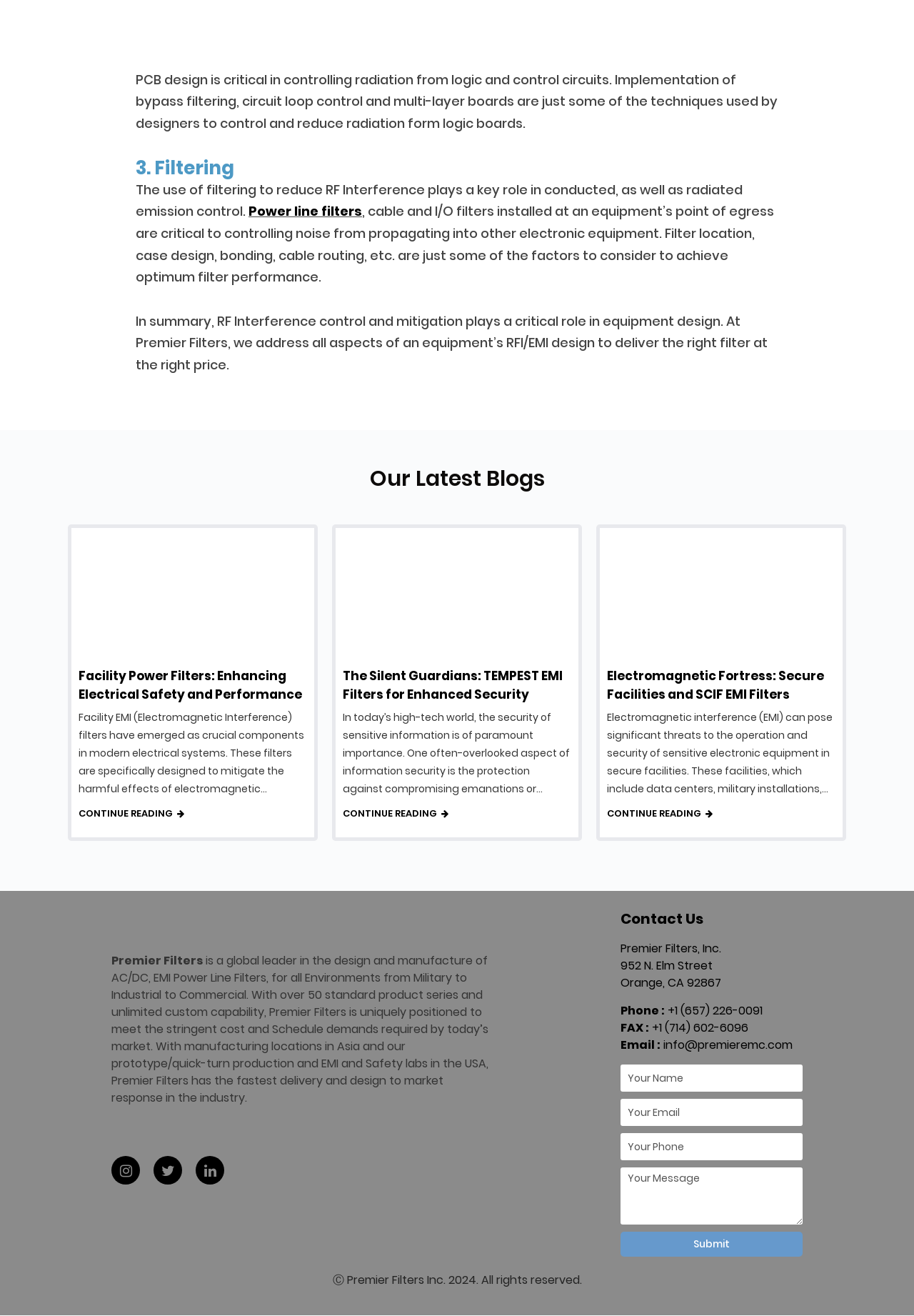What is the role of filtering in RF Interference control?
Use the screenshot to answer the question with a single word or phrase.

reduce RF Interference